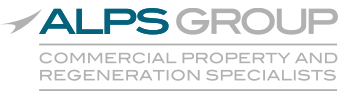Describe every important feature and element in the image comprehensively.

The image features the logo of the ALPS Group, a company specializing in commercial property and regeneration. The logo prominently displays the text "ALPS GROUP" in a bold, modern typeface, with "GROUP" slightly larger and in a lighter color, emphasizing the brand name. Below this, the tagline "COMMERCIAL PROPERTY AND REGENERATION SPECIALISTS" is presented in a more understated style, reflecting the company's professional focus. The design is complemented by a stylized graphic element, which adds a distinctive touch to the overall branding. This logo conveys the ALPS Group's commitment to excellence and innovation in property management and regeneration services.